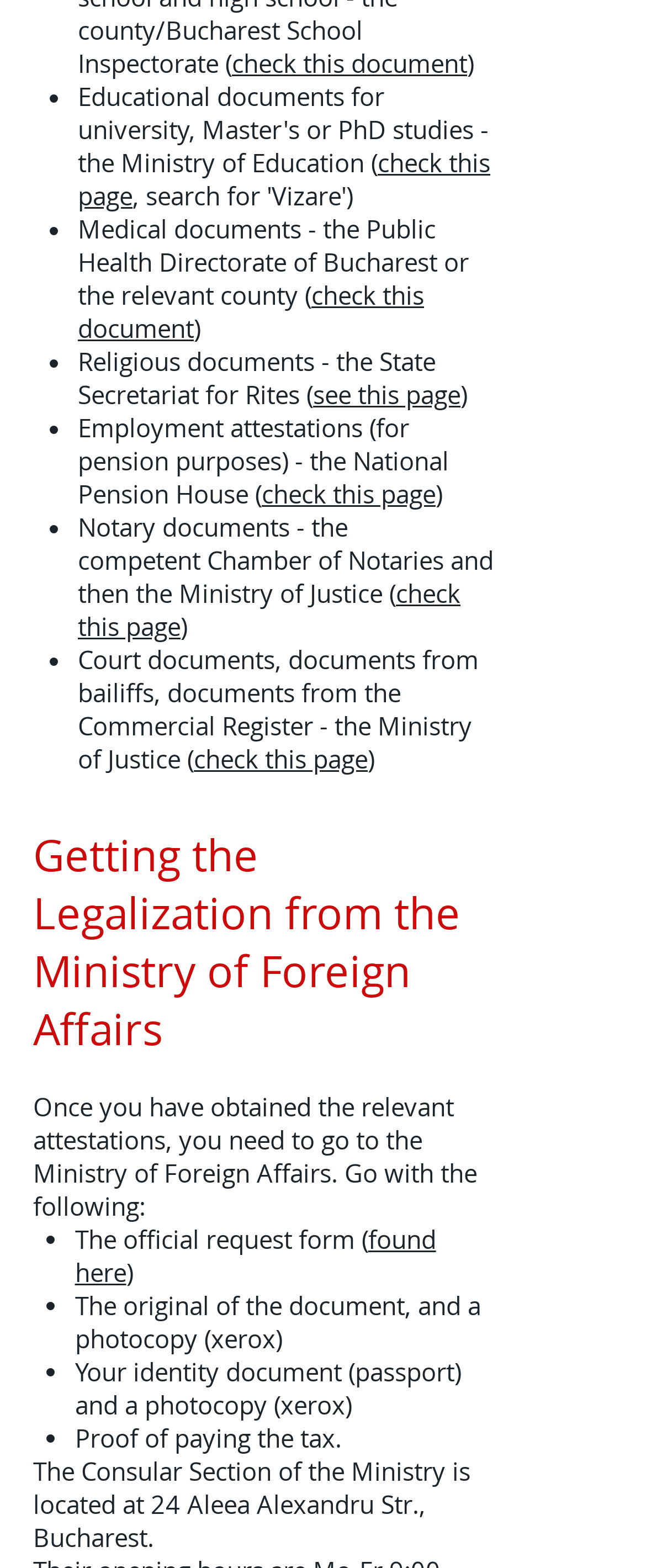What is required for employment attestations?
From the image, respond using a single word or phrase.

National Pension House